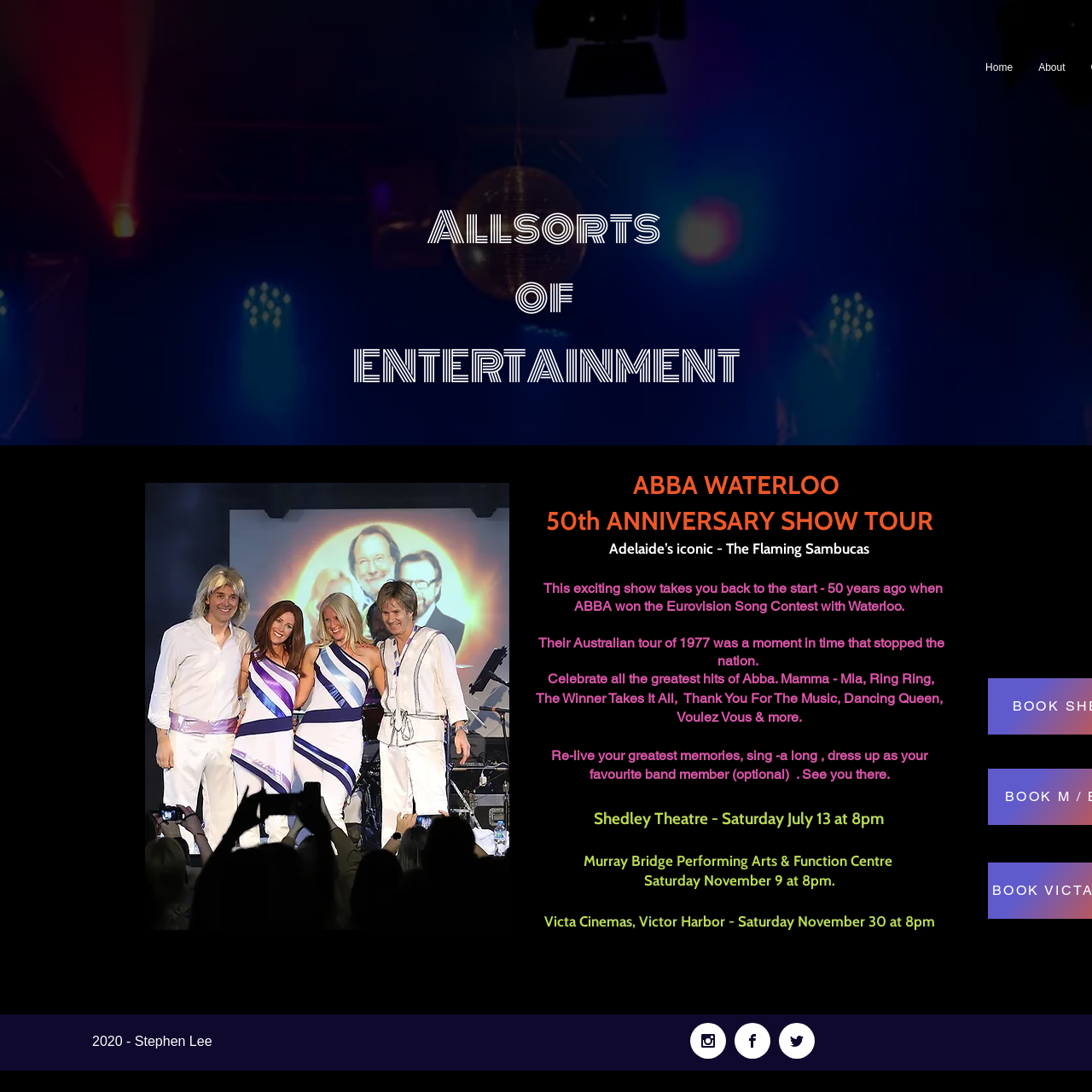What is the date of the show at Shedley Theatre?
Answer the question with detailed information derived from the image.

The date of the show at Shedley Theatre can be found in the StaticText element with the text 'Shedley Theatre - Saturday July 13 at 8pm' which is a part of the main content of the webpage.